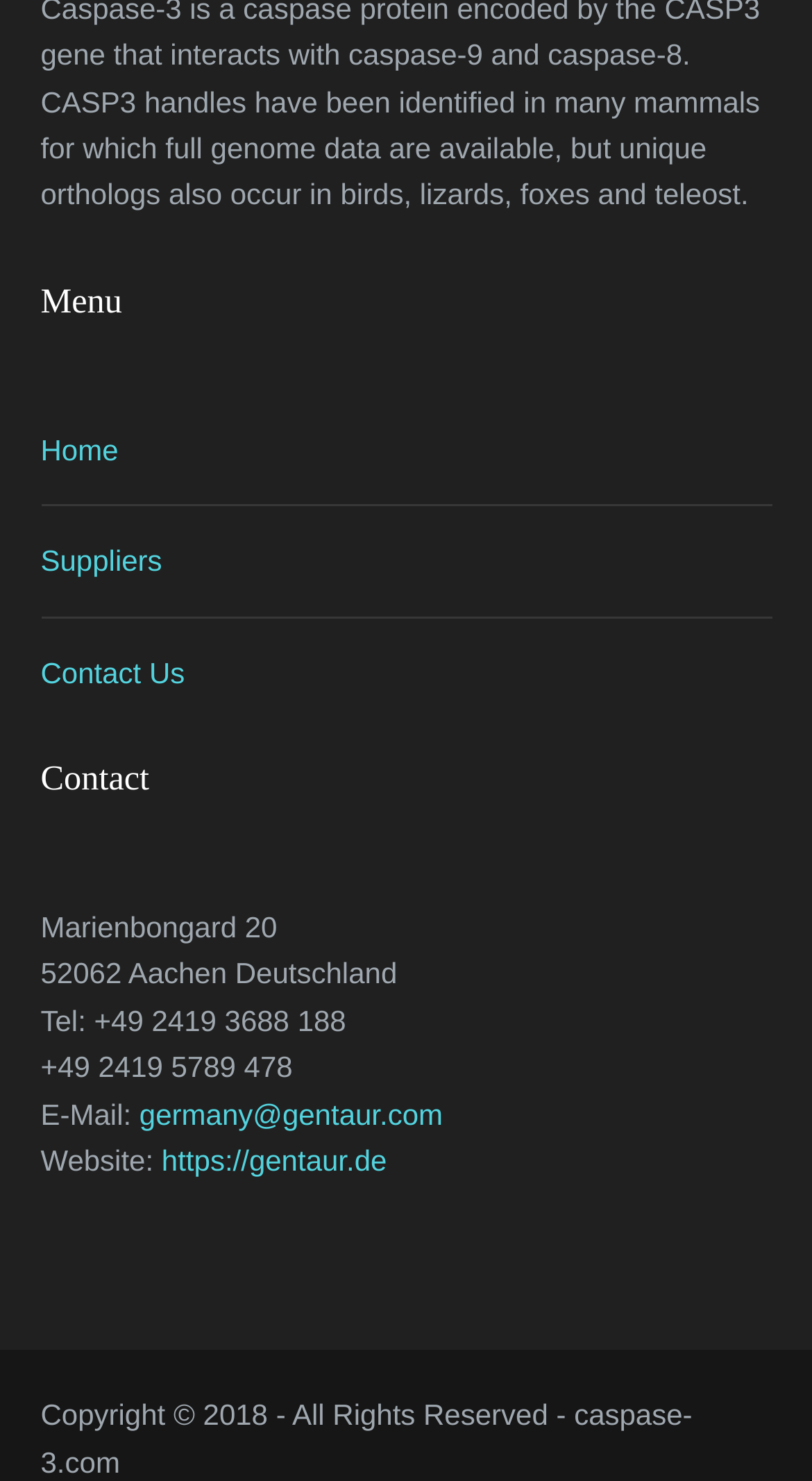What is the phone number of the company?
Look at the image and respond with a one-word or short-phrase answer.

+49 2419 3688 188